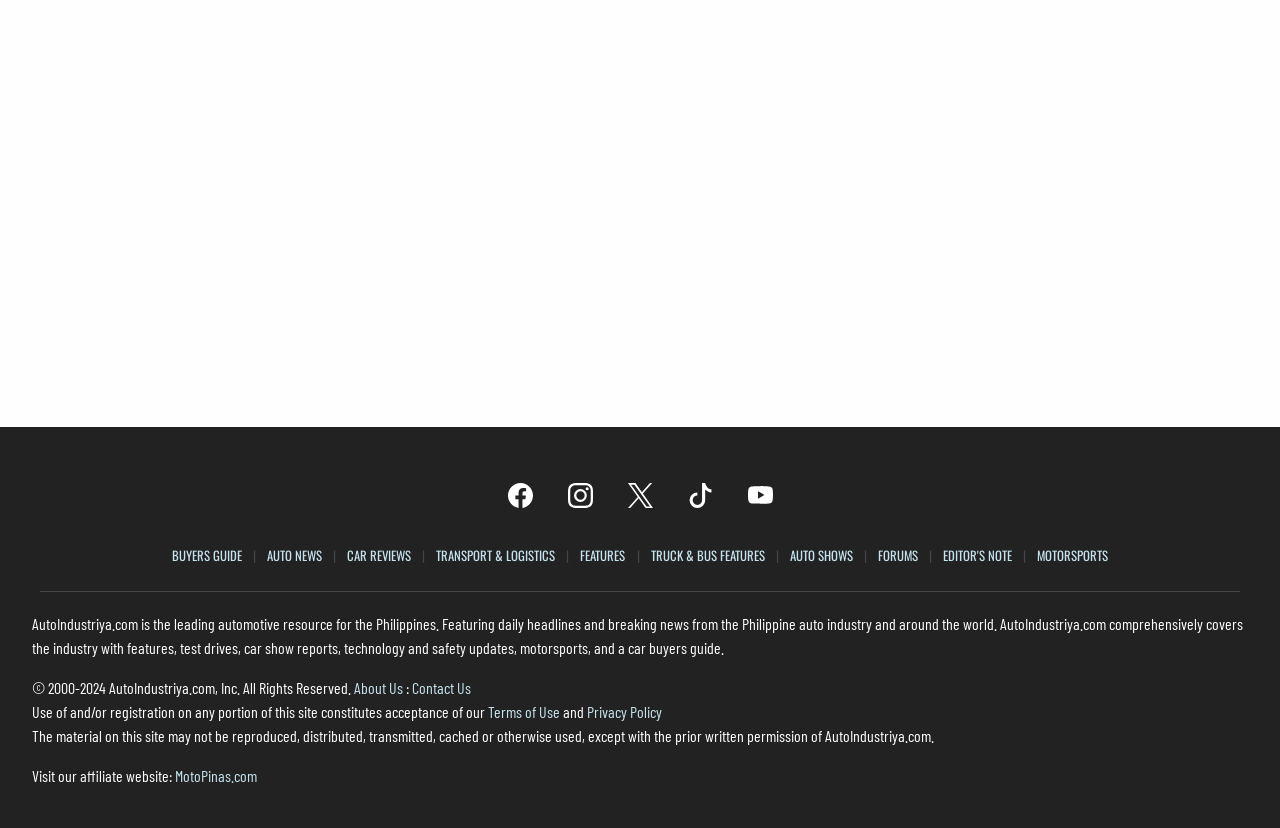Please reply to the following question using a single word or phrase: 
What is the copyright year range of the website?

2000-2024